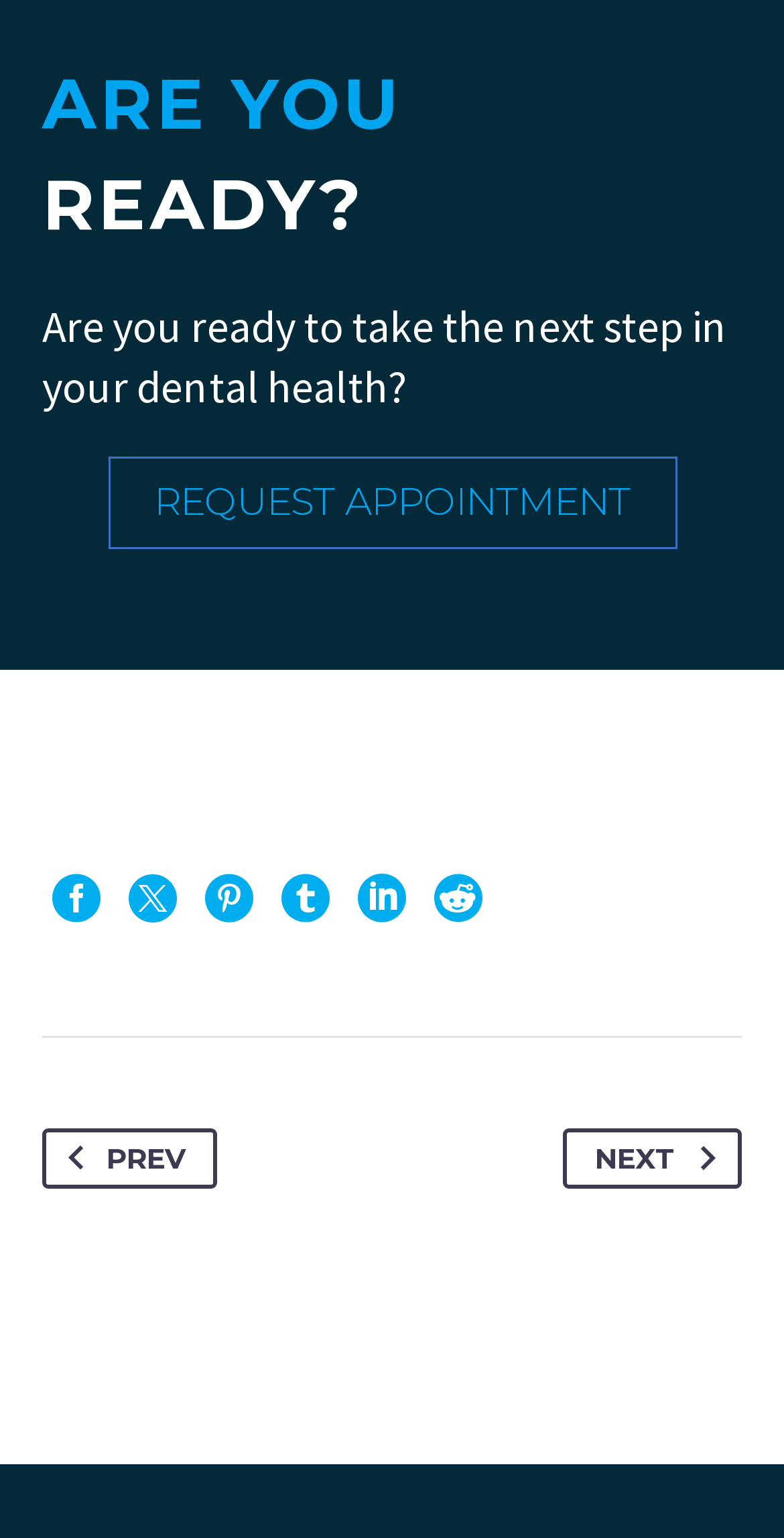Please find the bounding box coordinates of the section that needs to be clicked to achieve this instruction: "Click the 'NEXT' button".

[0.718, 0.733, 0.946, 0.772]